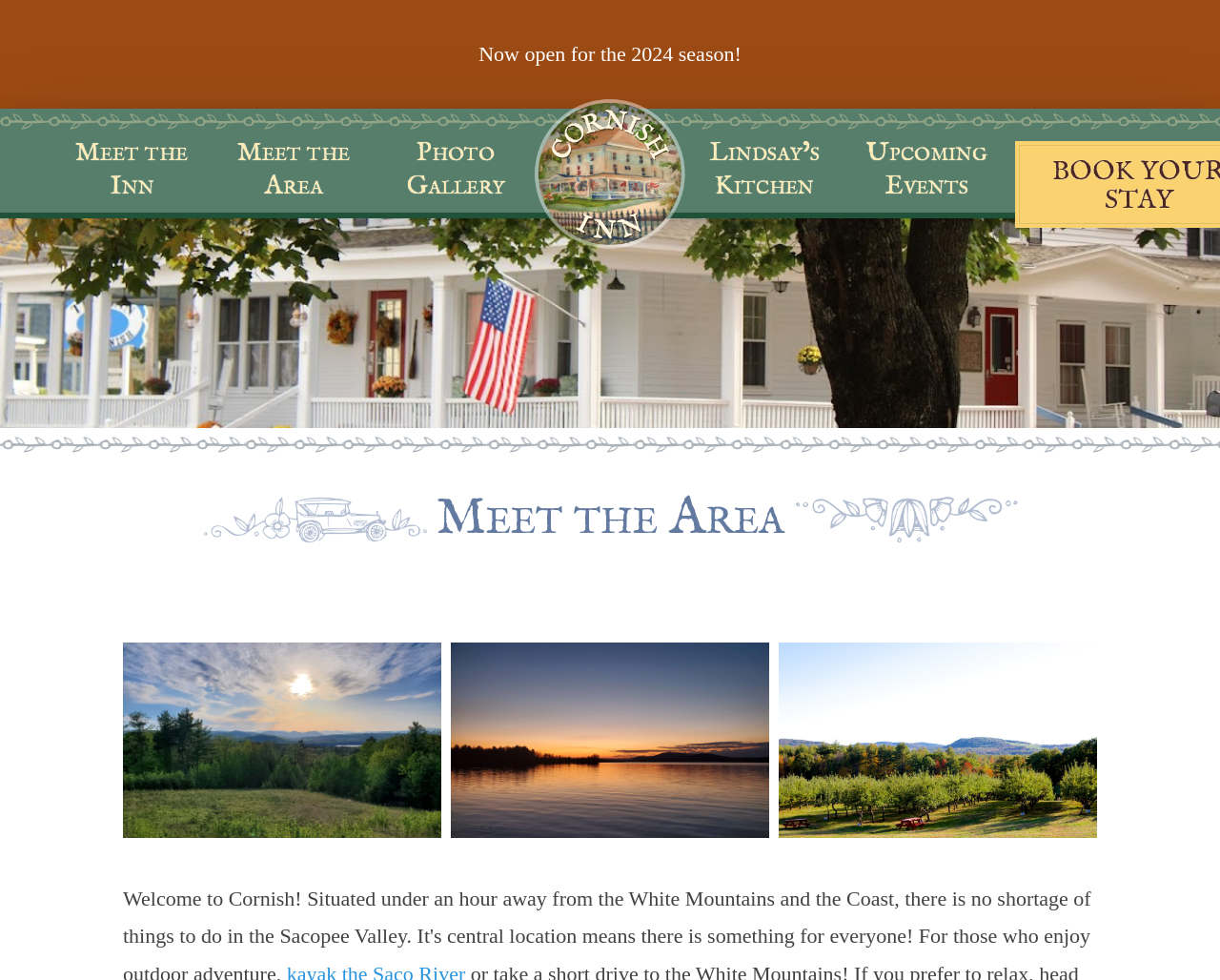Is there a photo gallery link on the page?
Based on the visual details in the image, please answer the question thoroughly.

I searched for a link element with the text 'Photo Gallery' and found one within the navigation element with the text 'Top Menu'.